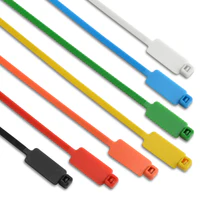Please provide a short answer using a single word or phrase for the question:
What is the benefit of the variety of colors?

Easy organization and identification